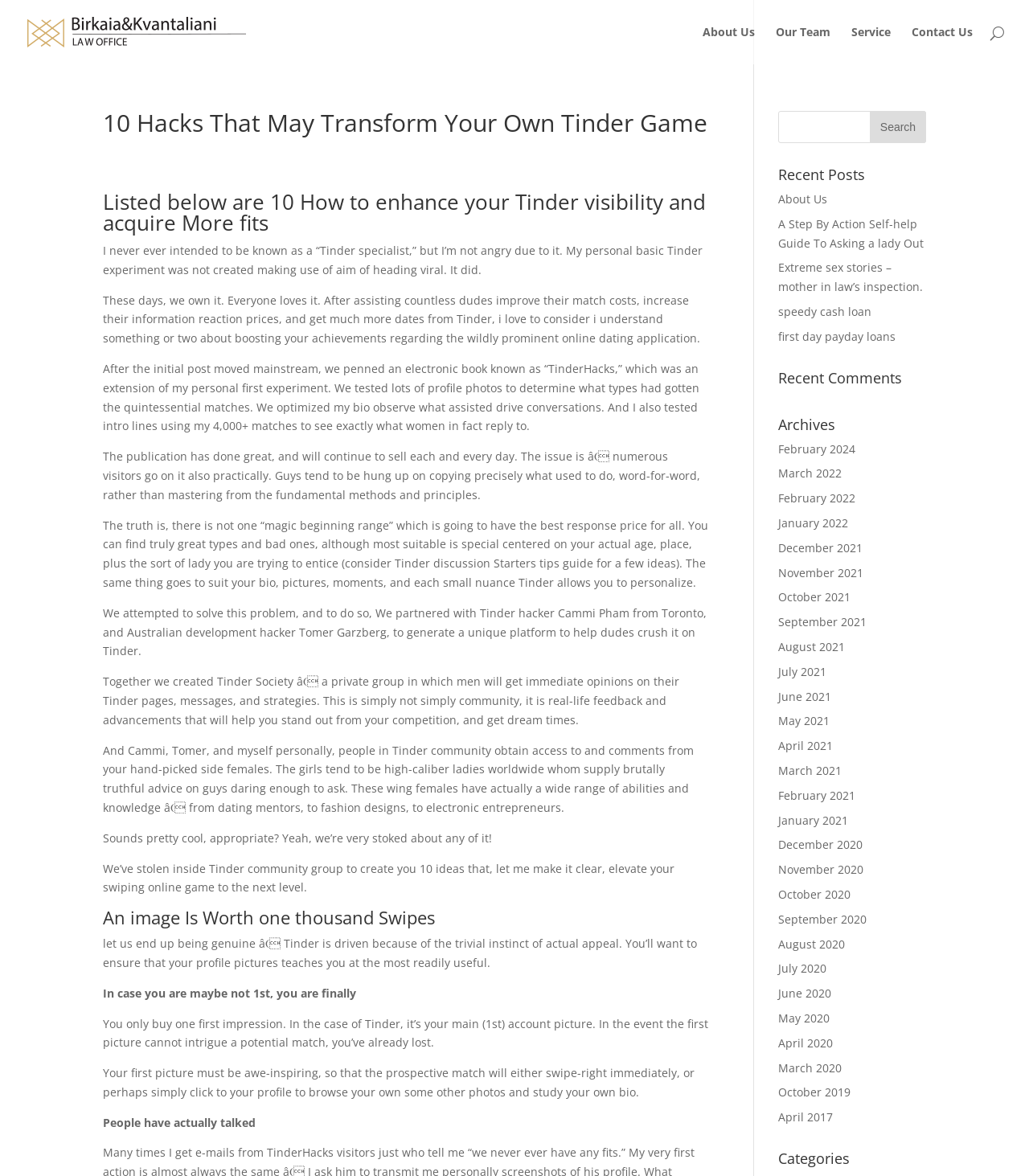Find the bounding box coordinates of the element I should click to carry out the following instruction: "Click on the 'HOME' link".

None